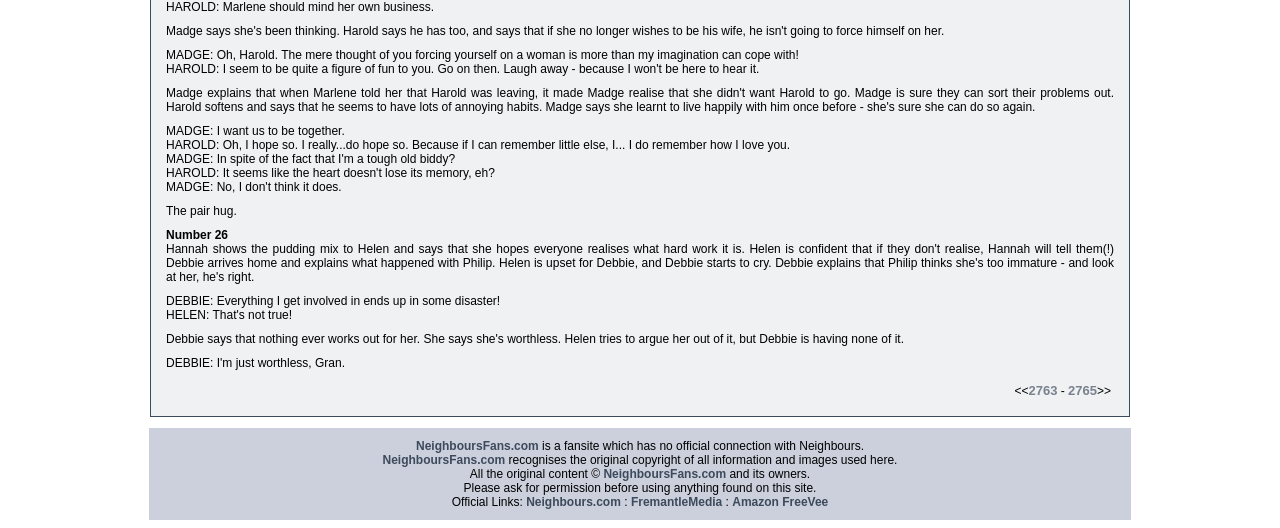Respond concisely with one word or phrase to the following query:
What is the purpose of the website NeighboursFans.com?

A fansite for Neighbours